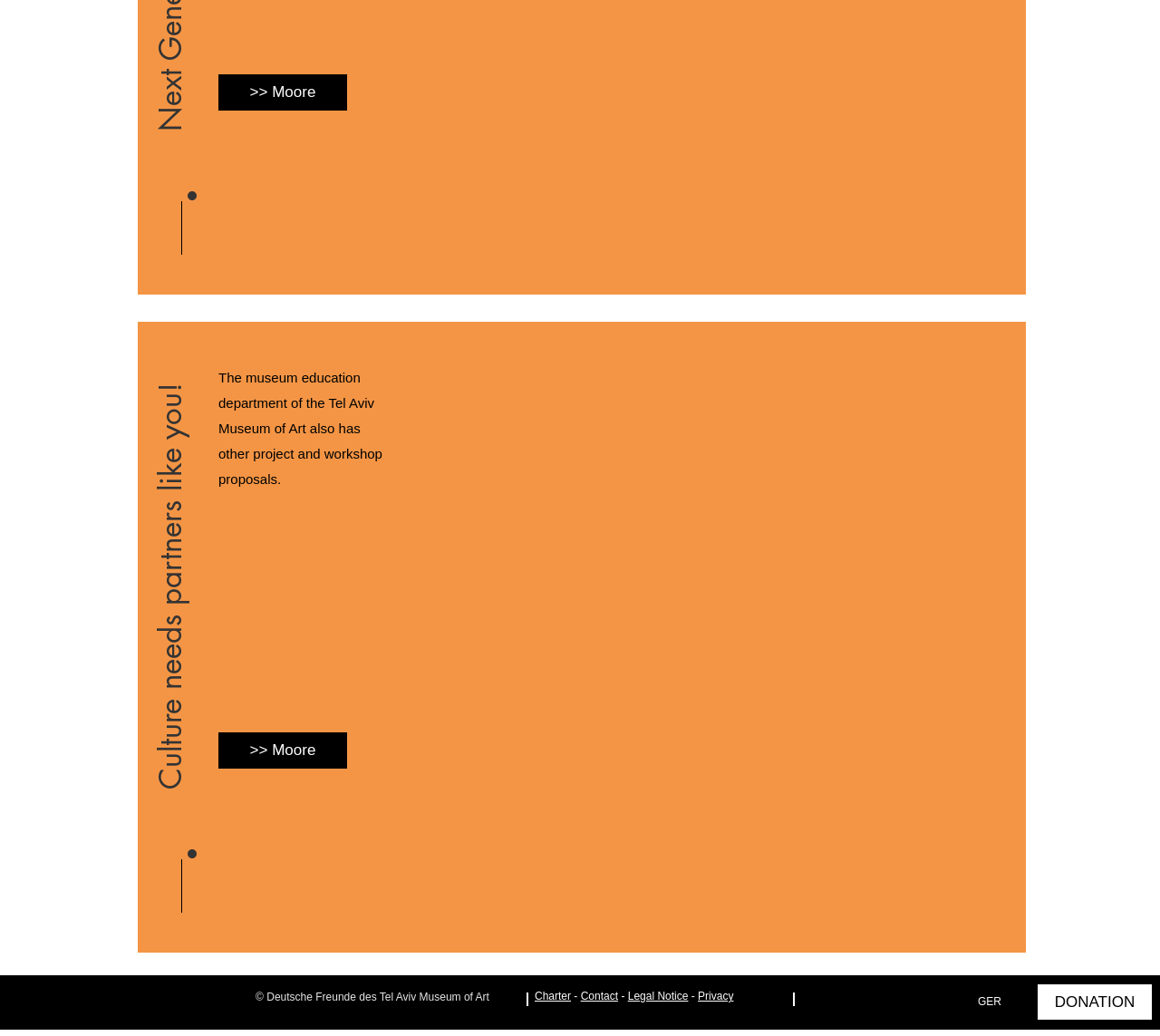What is the language of the webpage?
Based on the visual content, answer with a single word or a brief phrase.

German